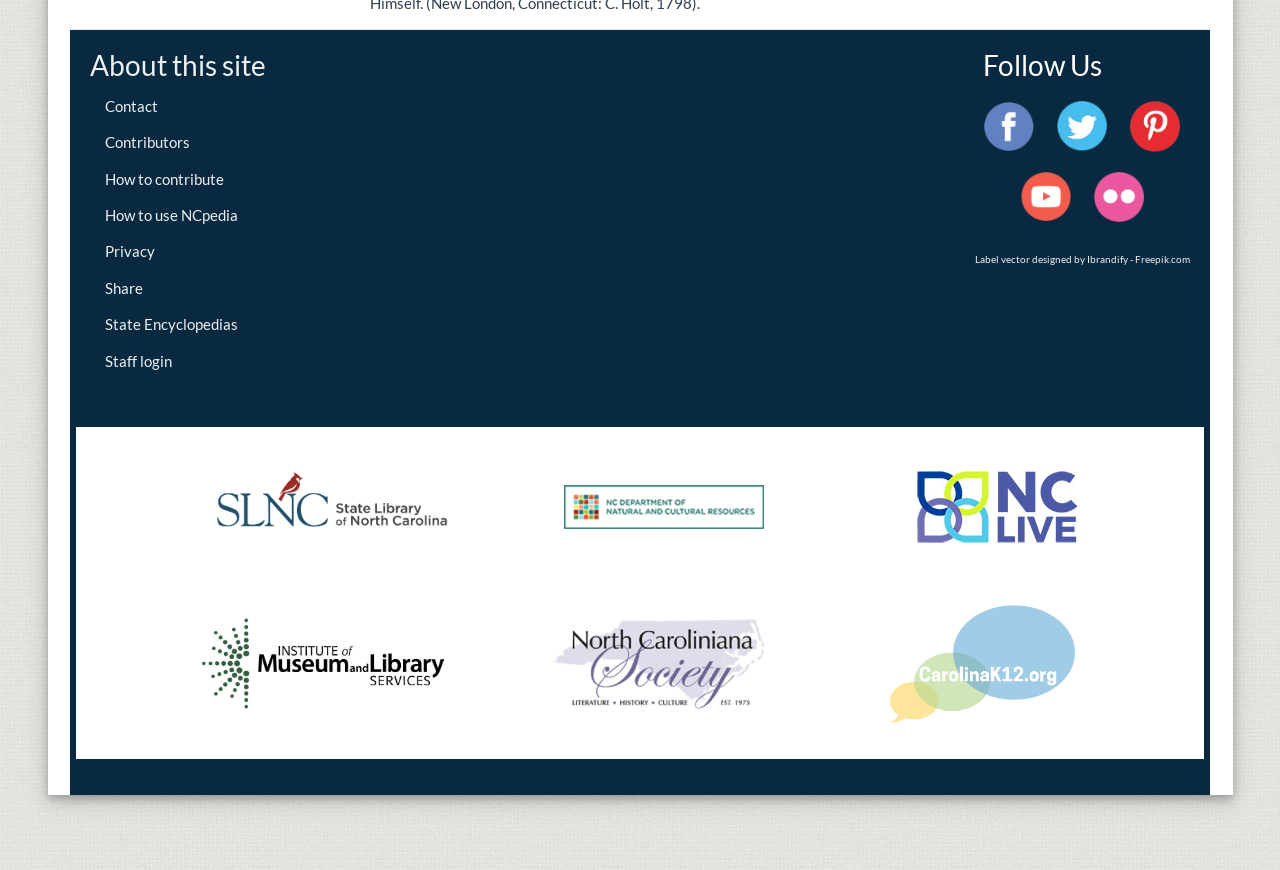Please identify the bounding box coordinates of the area that needs to be clicked to fulfill the following instruction: "Check the privacy policy."

[0.082, 0.279, 0.121, 0.299]